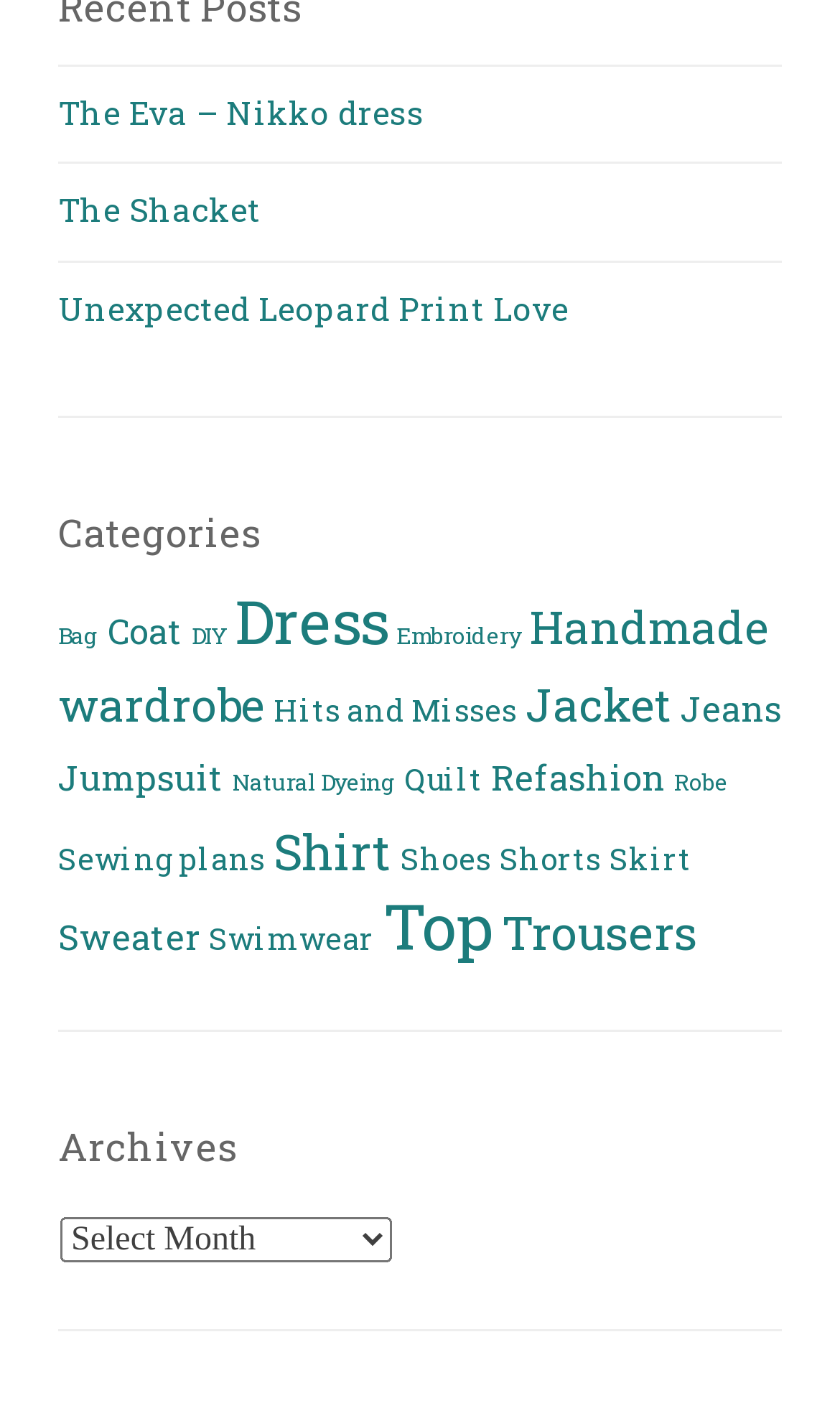Find the bounding box coordinates for the HTML element specified by: "Hits and Misses".

[0.326, 0.487, 0.615, 0.516]